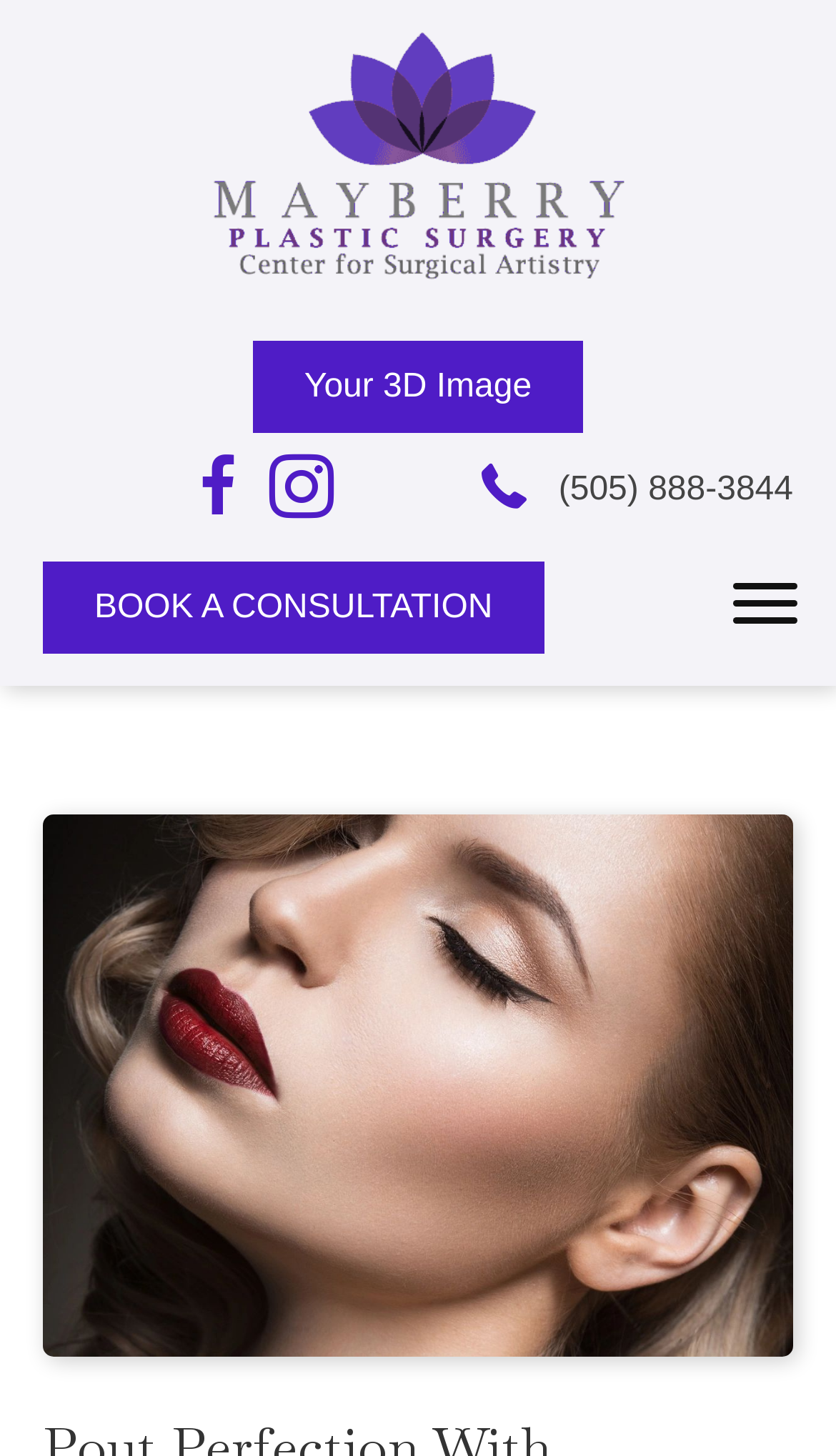What is the logo of Mayberry Plastic Surgery?
Craft a detailed and extensive response to the question.

I found the logo by looking at the image element with the description 'A purple flower with the words mayberry plastic surgery center for surgical artistry' which is located at the top left corner of the webpage.